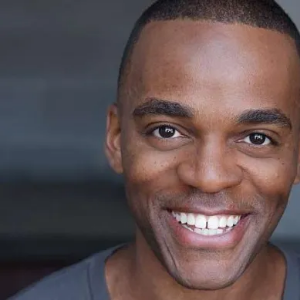Is the actor in the image smiling?
Give a one-word or short phrase answer based on the image.

Yes